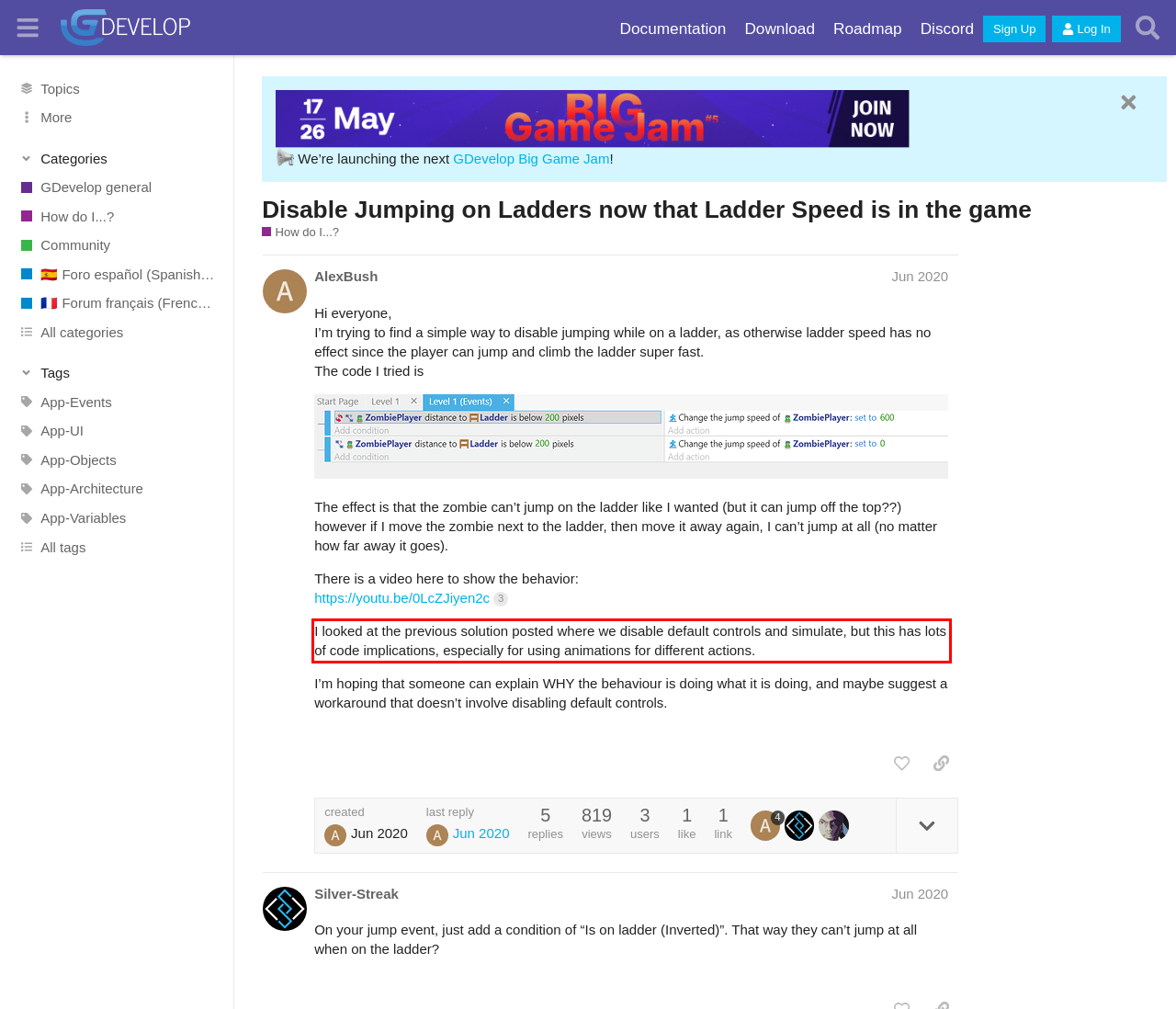In the given screenshot, locate the red bounding box and extract the text content from within it.

I looked at the previous solution posted where we disable default controls and simulate, but this has lots of code implications, especially for using animations for different actions.